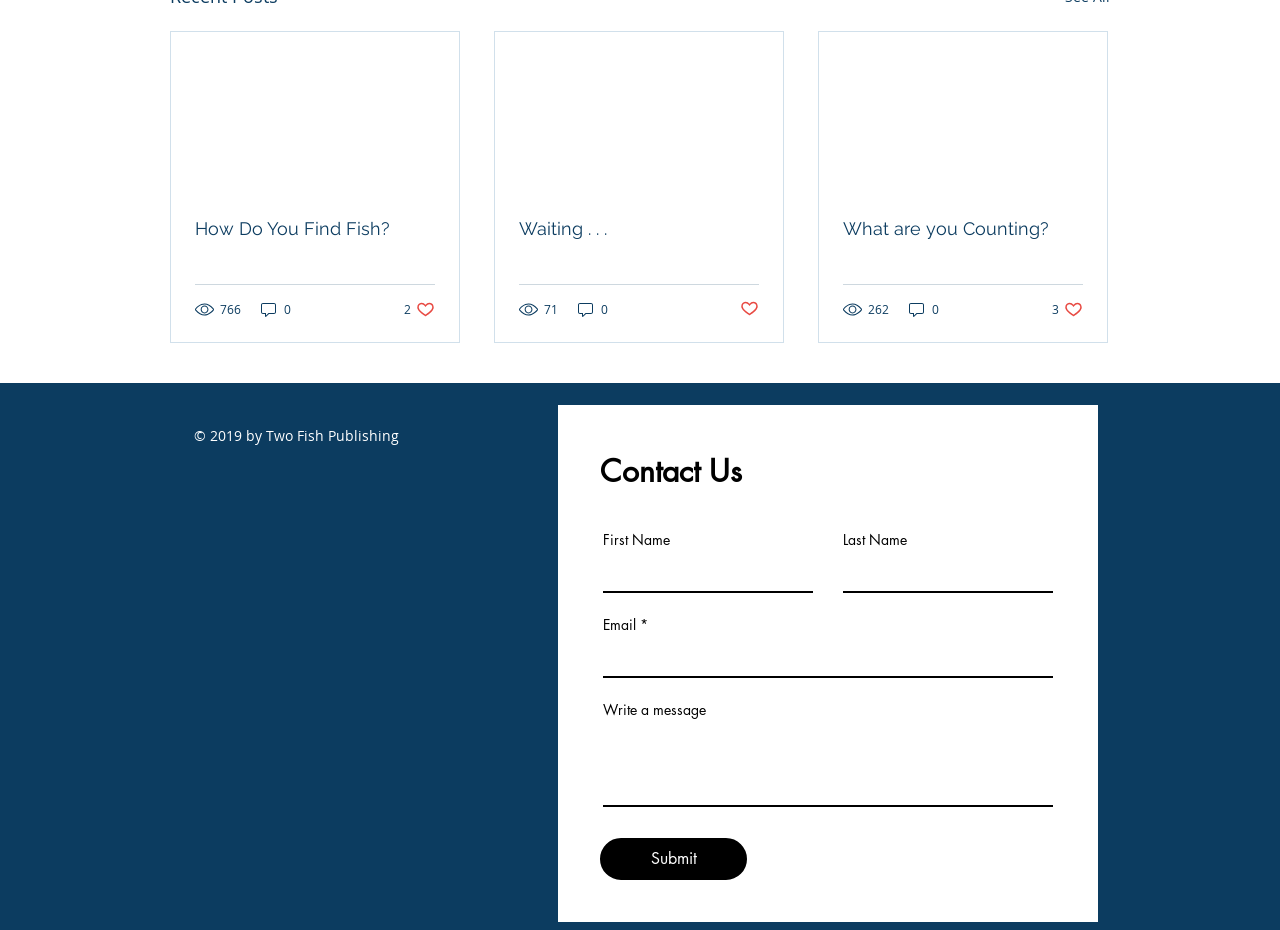What is the view count of the first article?
Please answer the question with a single word or phrase, referencing the image.

766 views